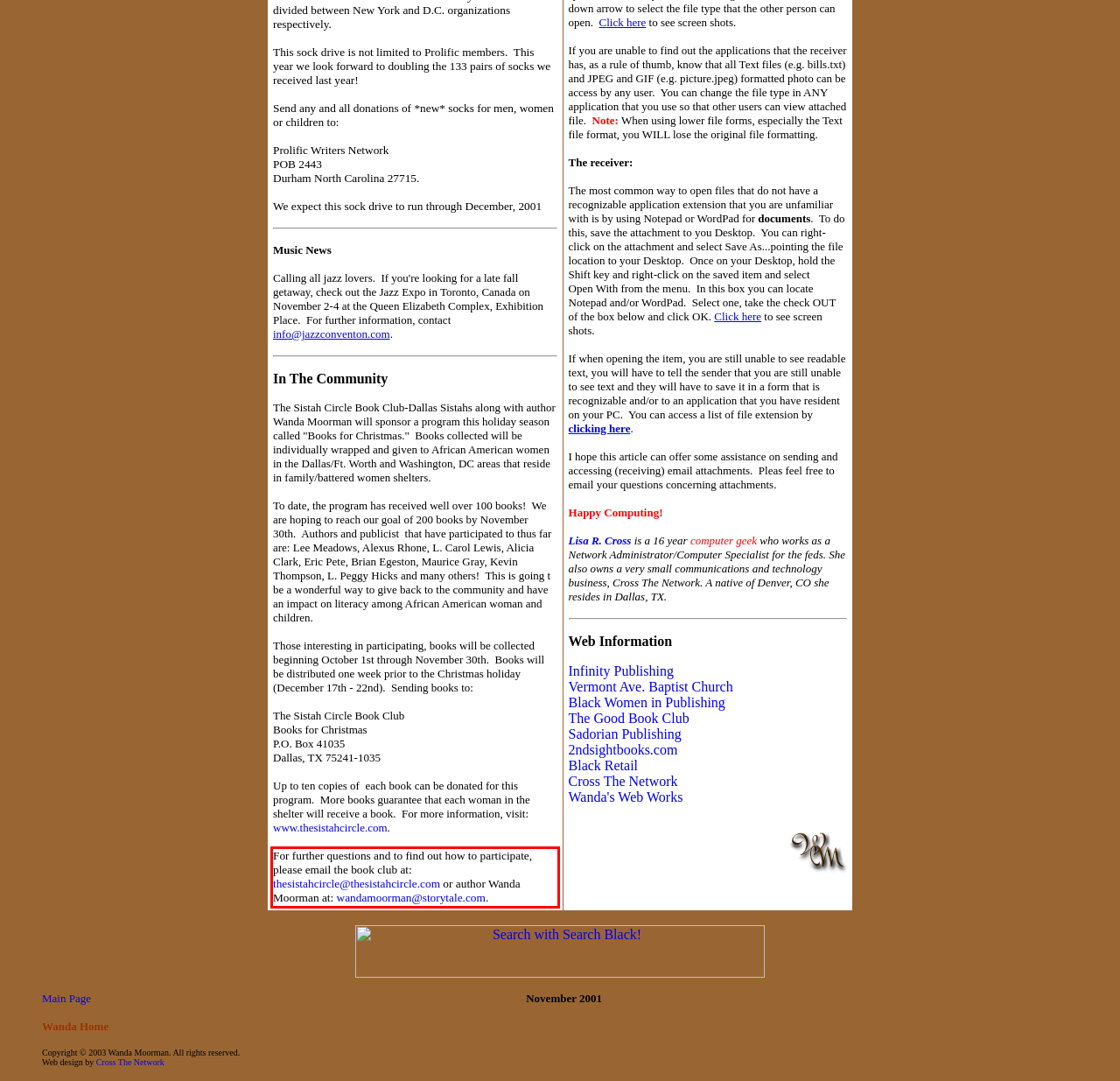Using the provided screenshot of a webpage, recognize and generate the text found within the red rectangle bounding box.

For further questions and to find out how to participate, please email the book club at: thesistahcircle@thesistahcircle.com or author Wanda Moorman at: wandamoorman@storytale.com.